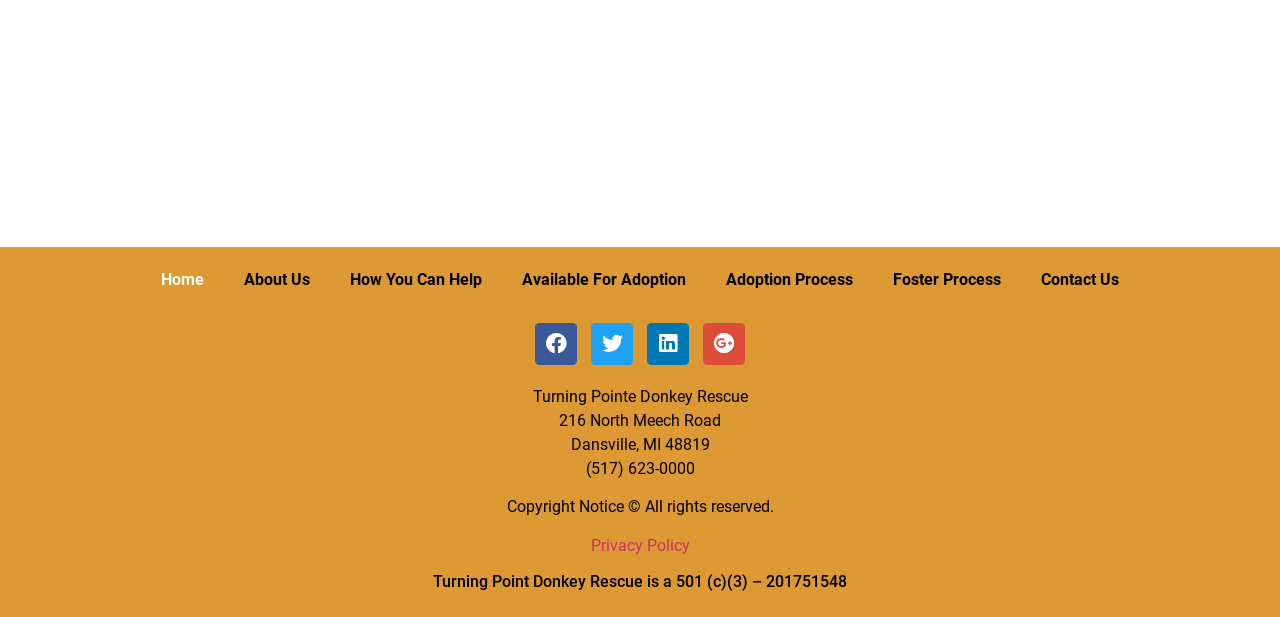What is the name of the organization?
Using the image as a reference, give a one-word or short phrase answer.

Turning Pointe Donkey Rescue